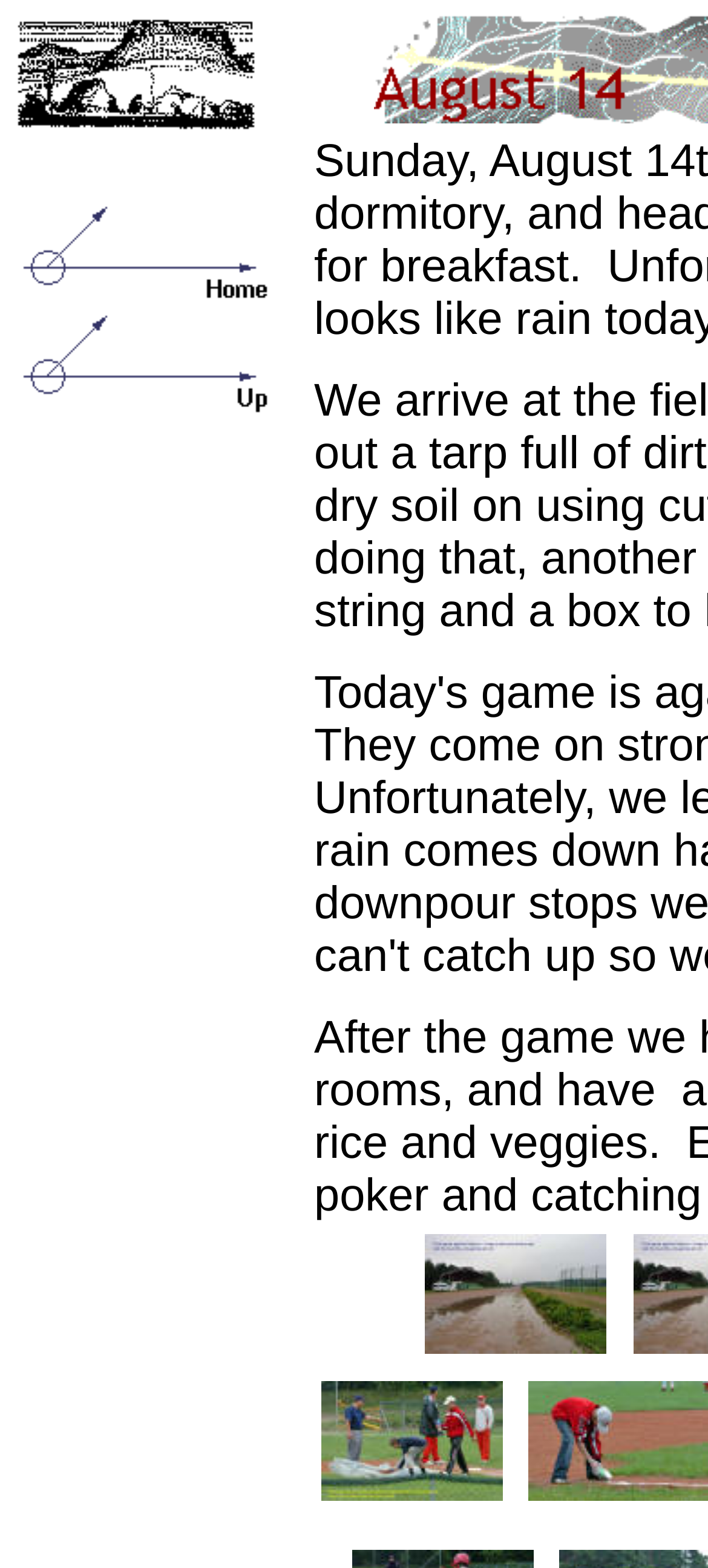Elaborate on the webpage's design and content in a detailed caption.

The webpage is titled "August 14" and has a prominent image at the top left corner, taking up about a third of the screen width. Below the image, there are two links, "Home" and "Up", positioned side by side, with their corresponding icons. The "Home" link is on the left, and the "Up" link is on the right.

The "Up" link has a dropdown menu with two links, positioned at the bottom right corner of the page. The first link has an image, and the second link also has an image. These images are relatively small, taking up about a quarter of the screen width.

There are no visible blocks of text or paragraphs on the page, suggesting that it may be a navigation or menu page. The overall layout is simple, with a focus on navigation links and icons.